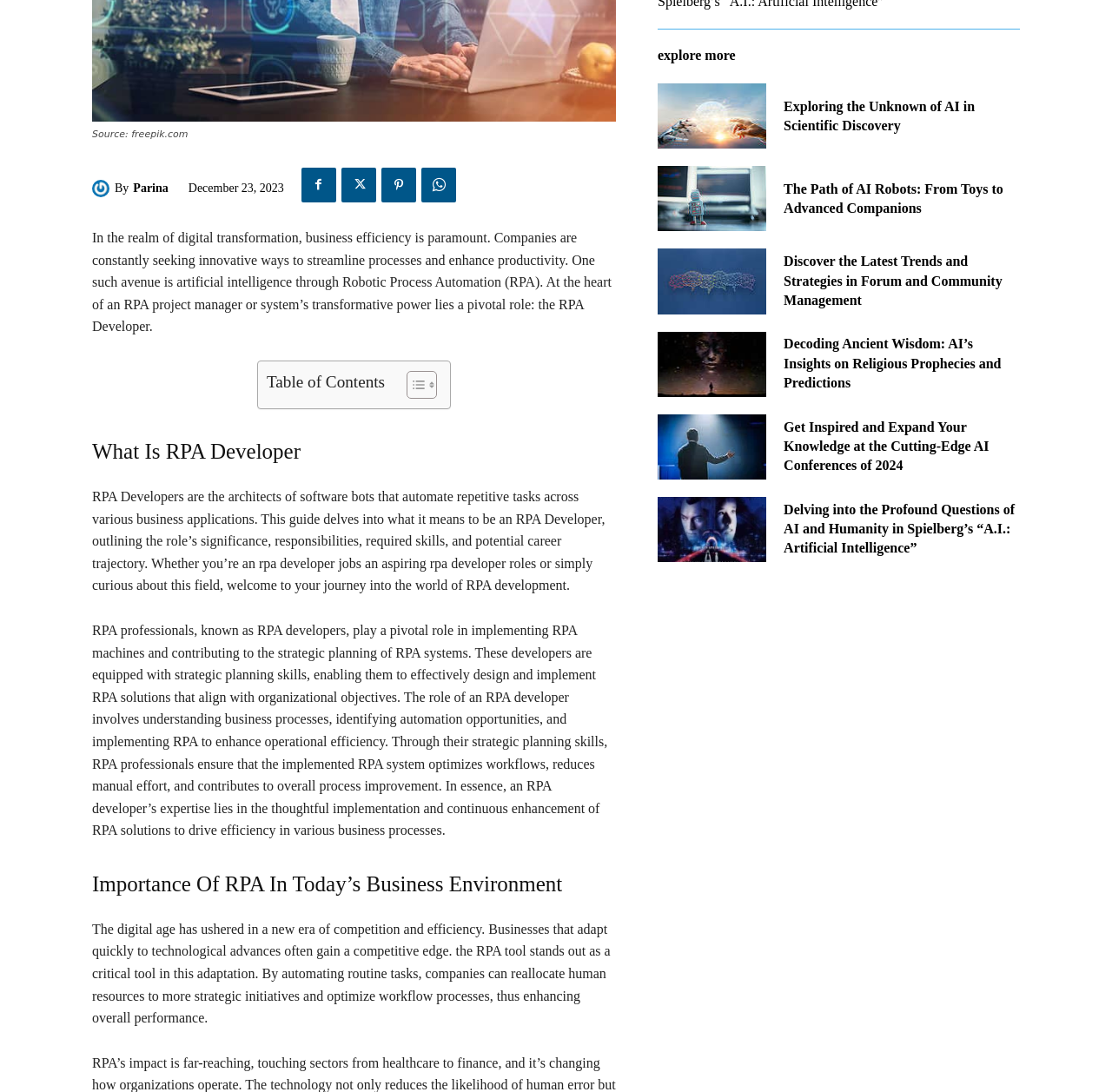Identify the bounding box coordinates for the UI element that matches this description: "parent_node: By title="Parina"".

[0.083, 0.164, 0.103, 0.18]